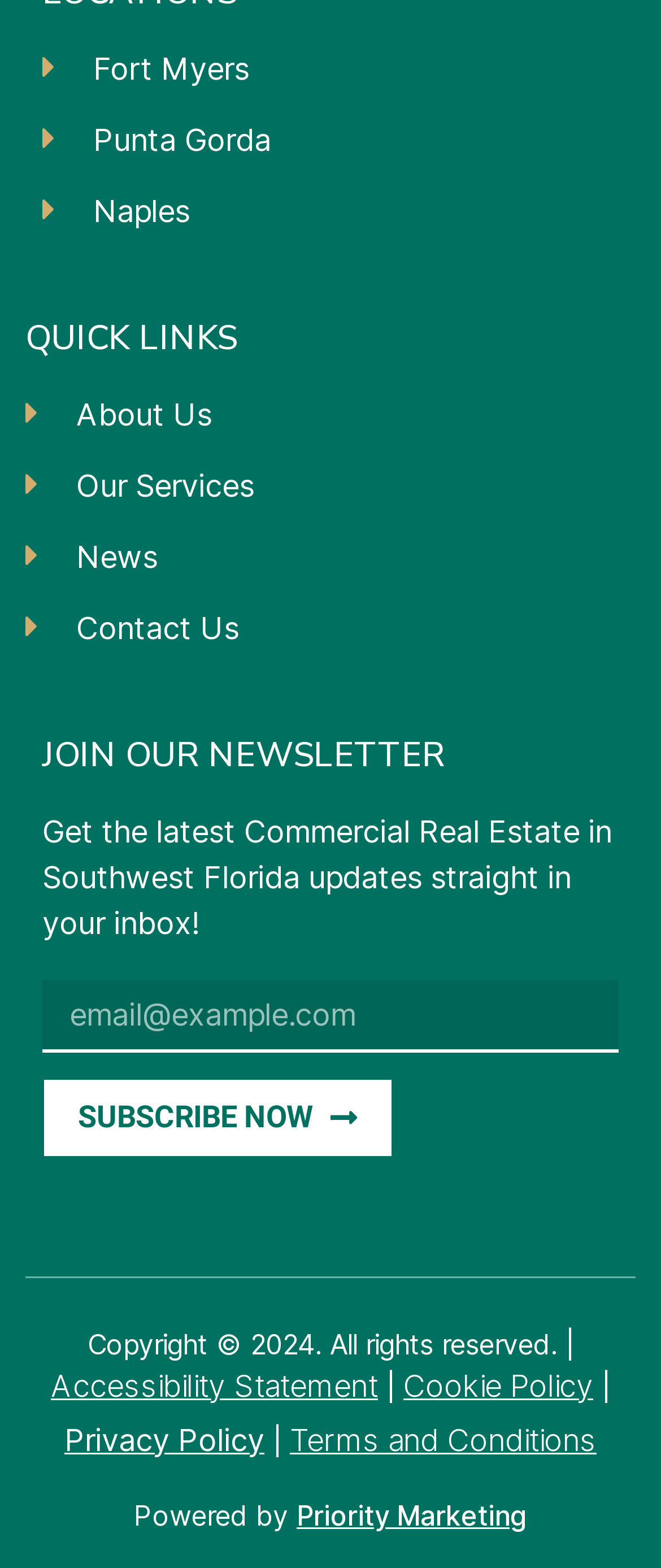How many policies are listed at the bottom of the page?
Provide a thorough and detailed answer to the question.

I counted the number of policy links at the bottom of the page, which are 'Accessibility Statement', 'Cookie Policy', 'Privacy Policy', and 'Terms and Conditions', totaling 4 policies.